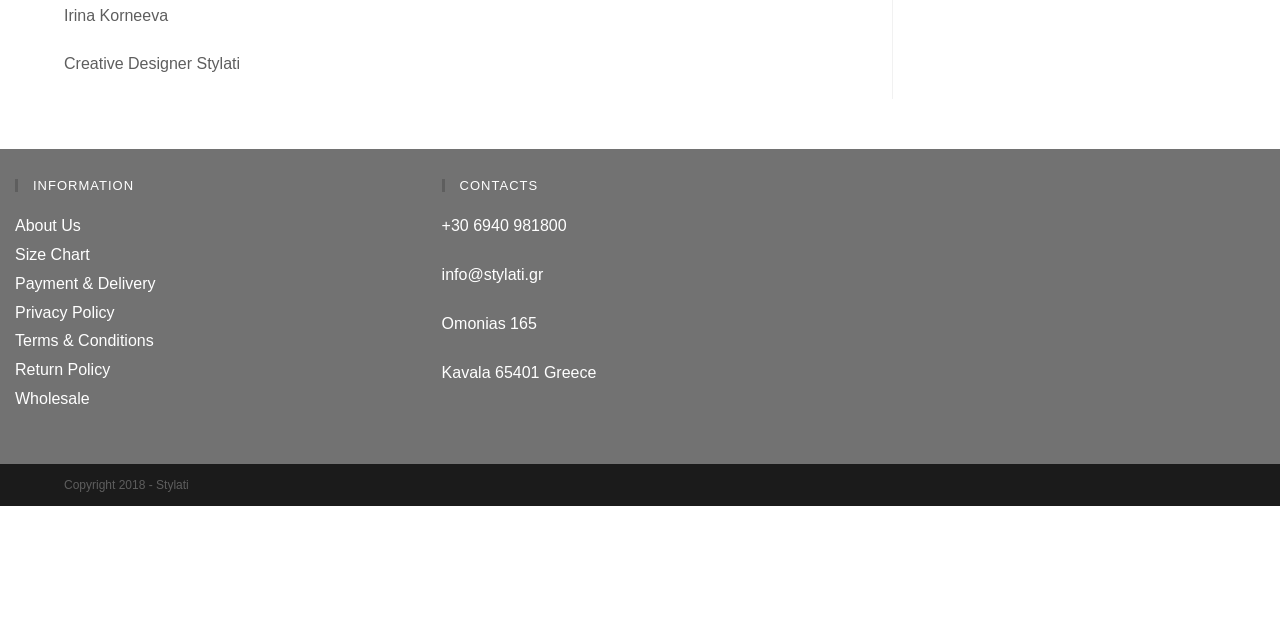Find the bounding box coordinates for the HTML element described in this sentence: "Payment & Delivery". Provide the coordinates as four float numbers between 0 and 1, in the format [left, top, right, bottom].

[0.012, 0.429, 0.121, 0.456]